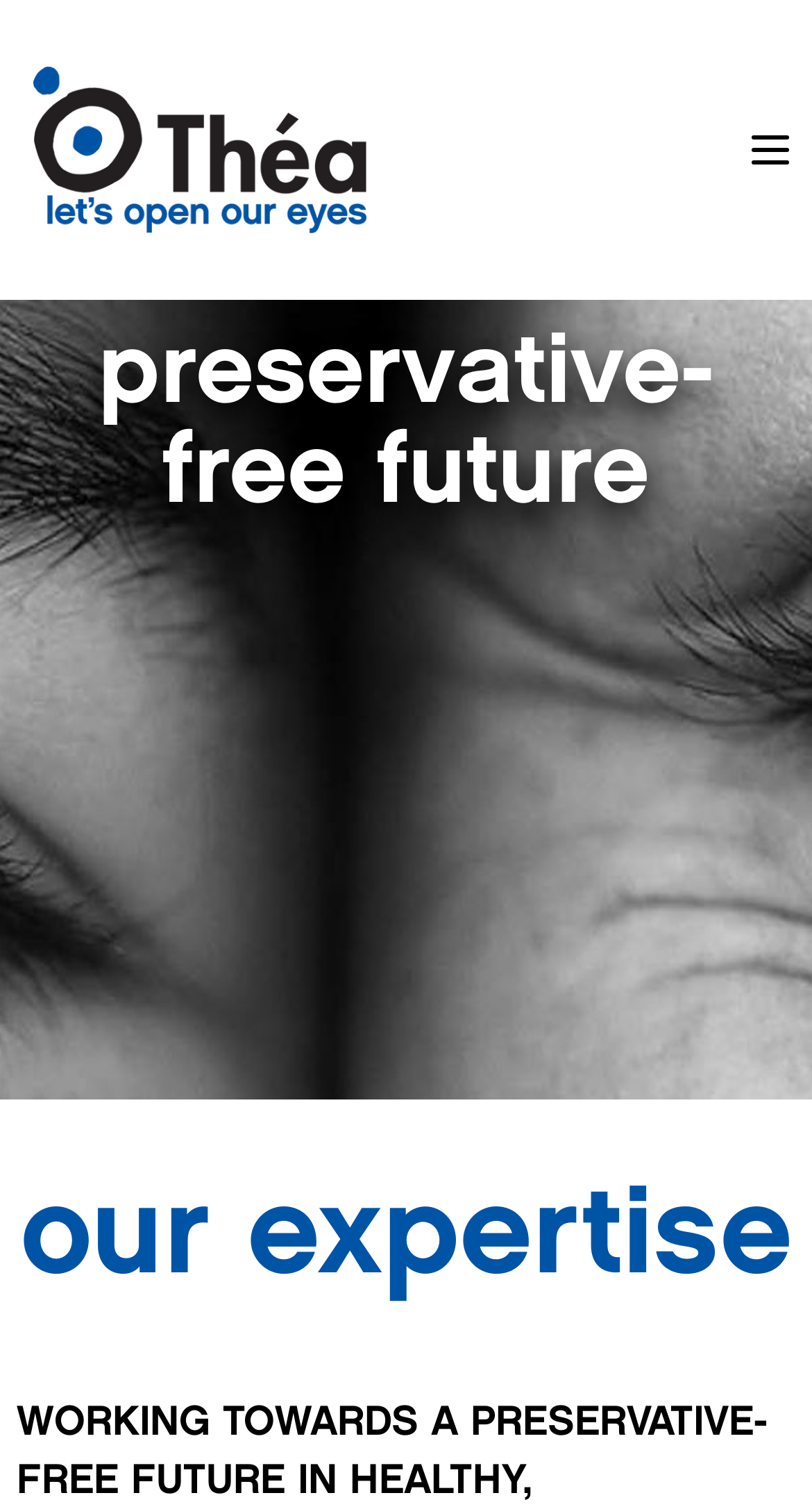Please examine the image and answer the question with a detailed explanation:
What is the main topic of the webpage?

The main topic of the webpage is related to pharma, as indicated by the logo and the headings on the webpage, which suggests that Théa Pharma is a company or organization in the pharmaceutical industry.